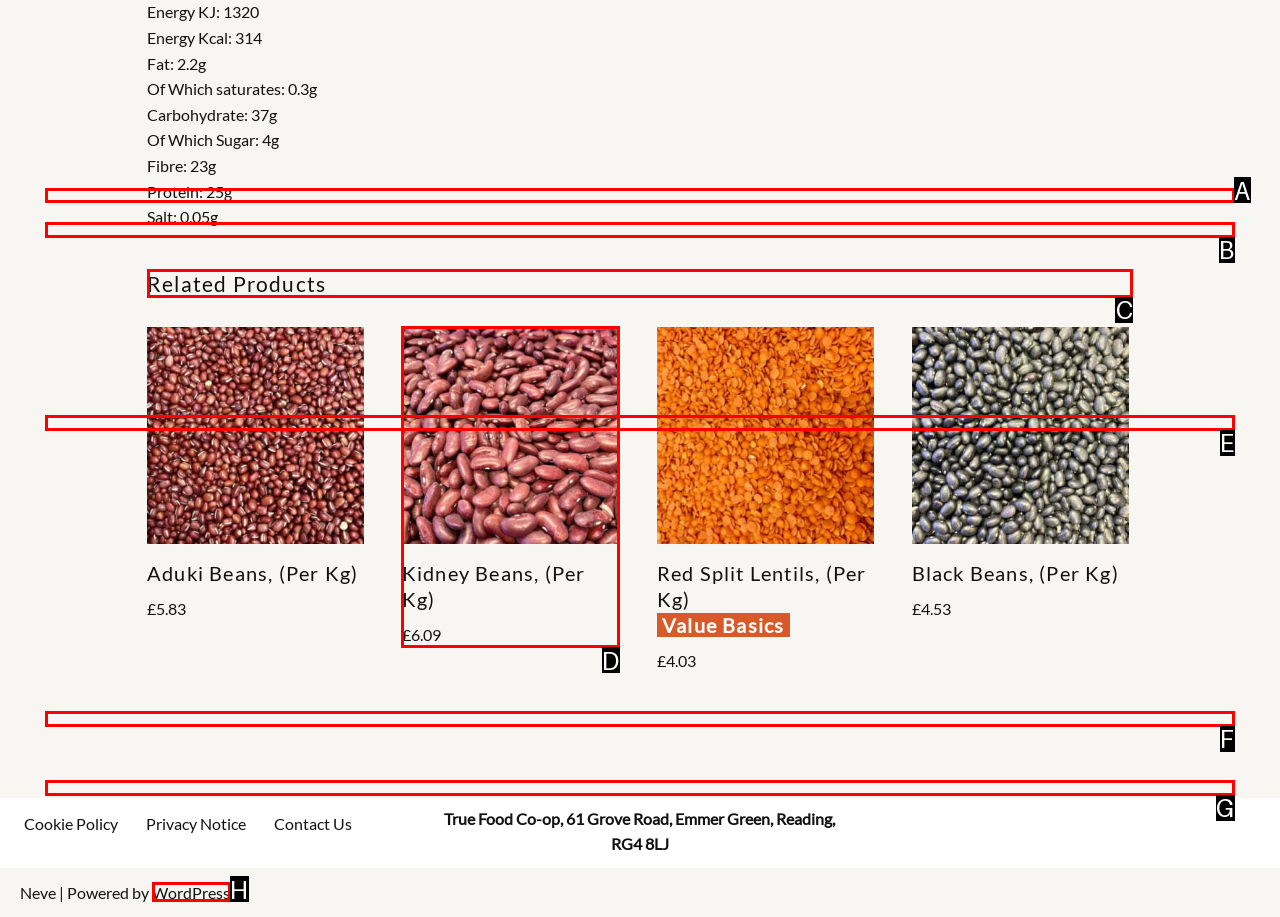Choose the HTML element you need to click to achieve the following task: View related products
Respond with the letter of the selected option from the given choices directly.

C